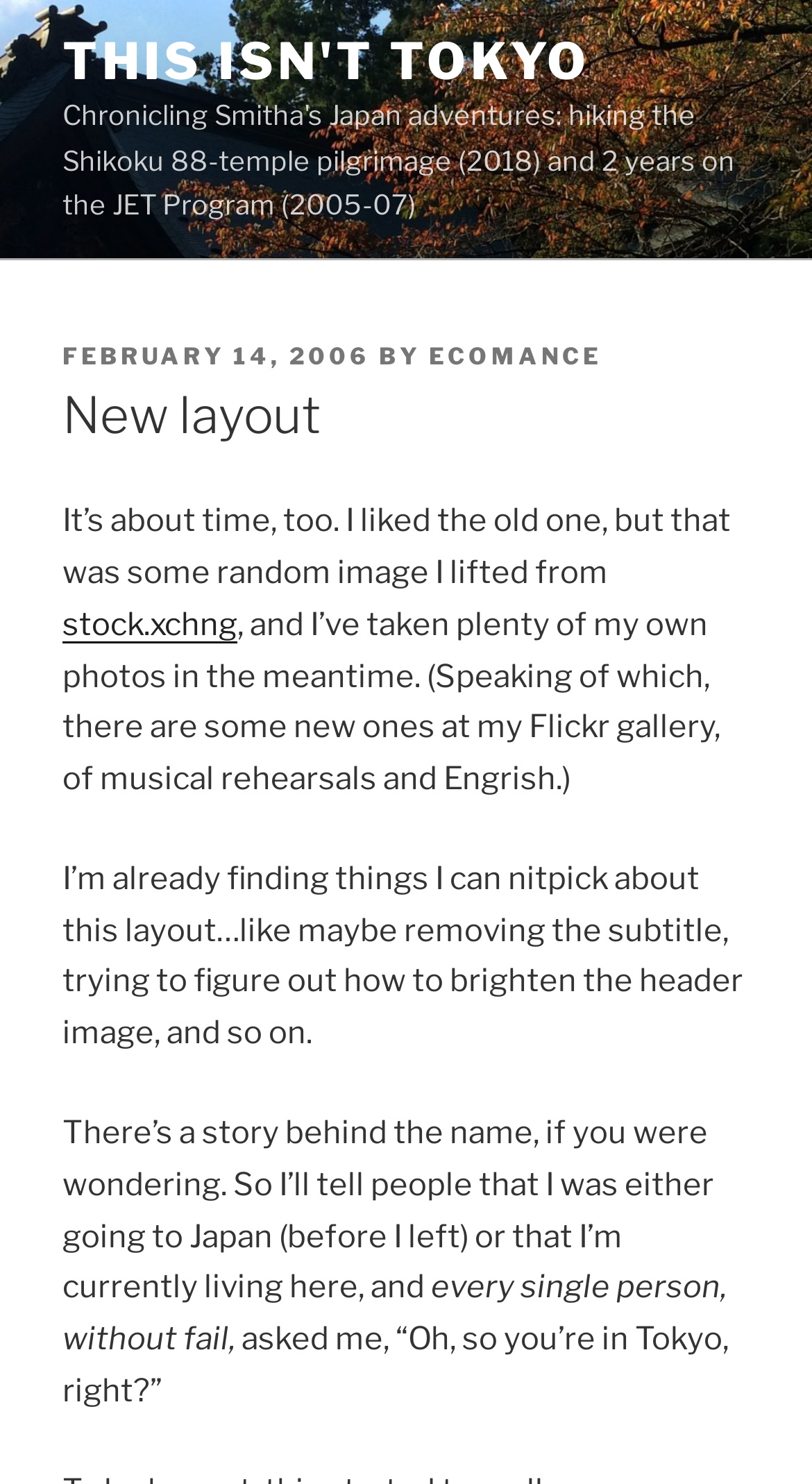What is the reason behind the name 'This Isn't Tokyo'?
Provide a well-explained and detailed answer to the question.

I found the reason behind the name 'This Isn't Tokyo' by reading the text that explains the story behind the name, which mentions that people always ask if the author is in Tokyo when they say they are in Japan.